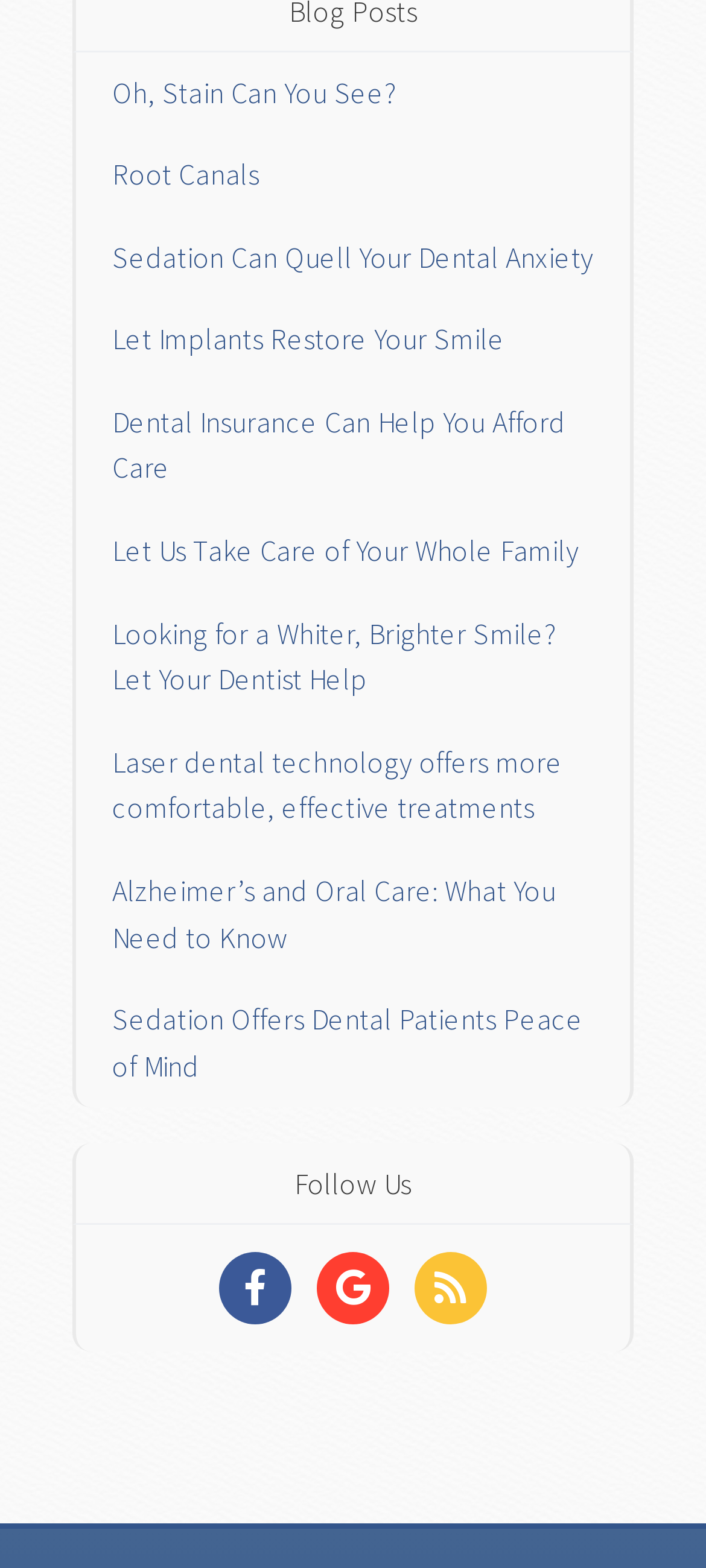Find the bounding box coordinates of the clickable area that will achieve the following instruction: "Click on 'Oh, Stain Can You See?' link".

[0.108, 0.033, 0.892, 0.085]